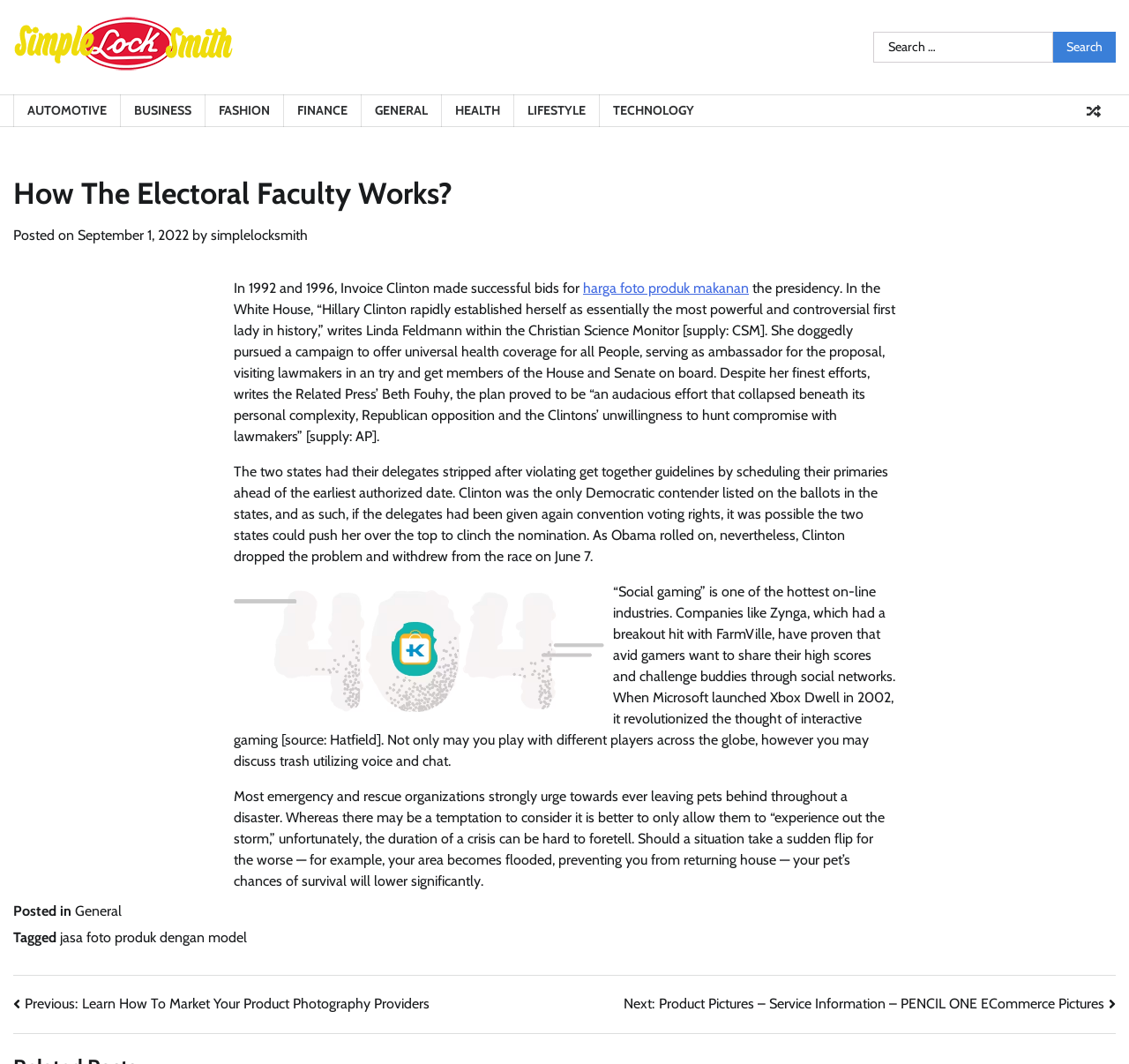Show the bounding box coordinates for the HTML element described as: "parent_node: Search for: value="Search"".

[0.932, 0.03, 0.988, 0.059]